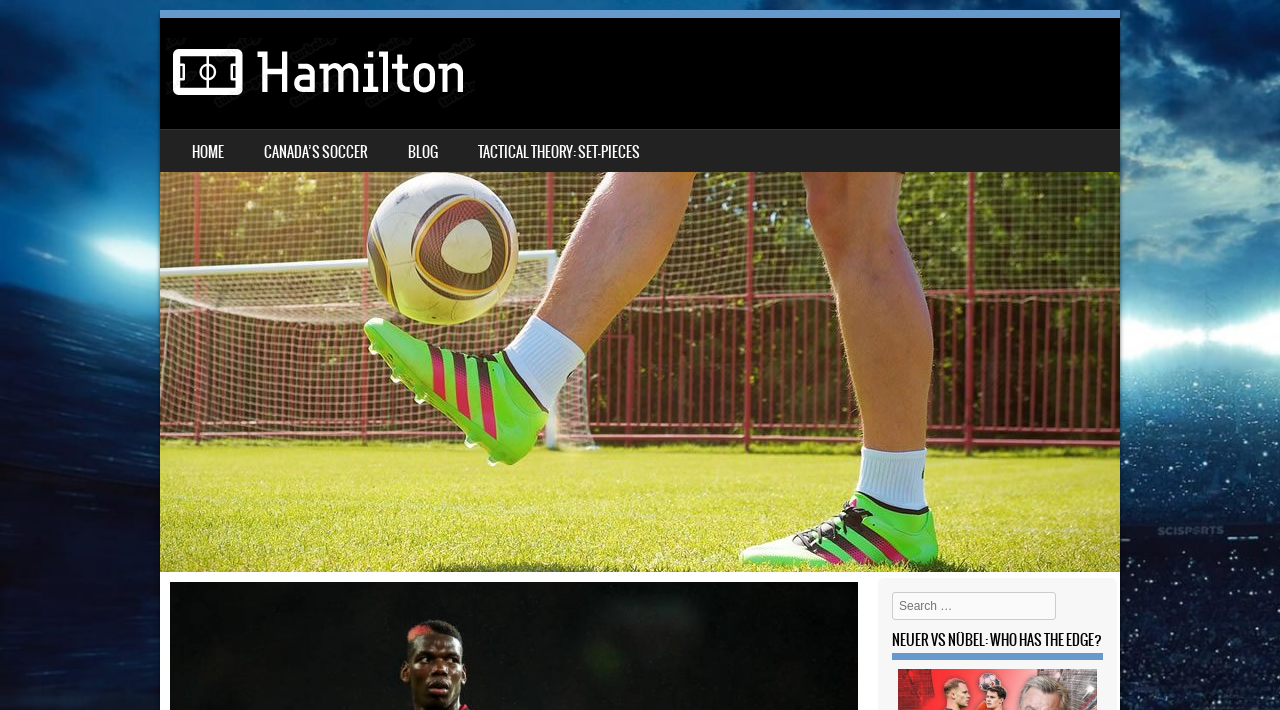Please specify the bounding box coordinates of the element that should be clicked to execute the given instruction: 'read about Neuer vs Nübel'. Ensure the coordinates are four float numbers between 0 and 1, expressed as [left, top, right, bottom].

[0.697, 0.884, 0.862, 0.93]